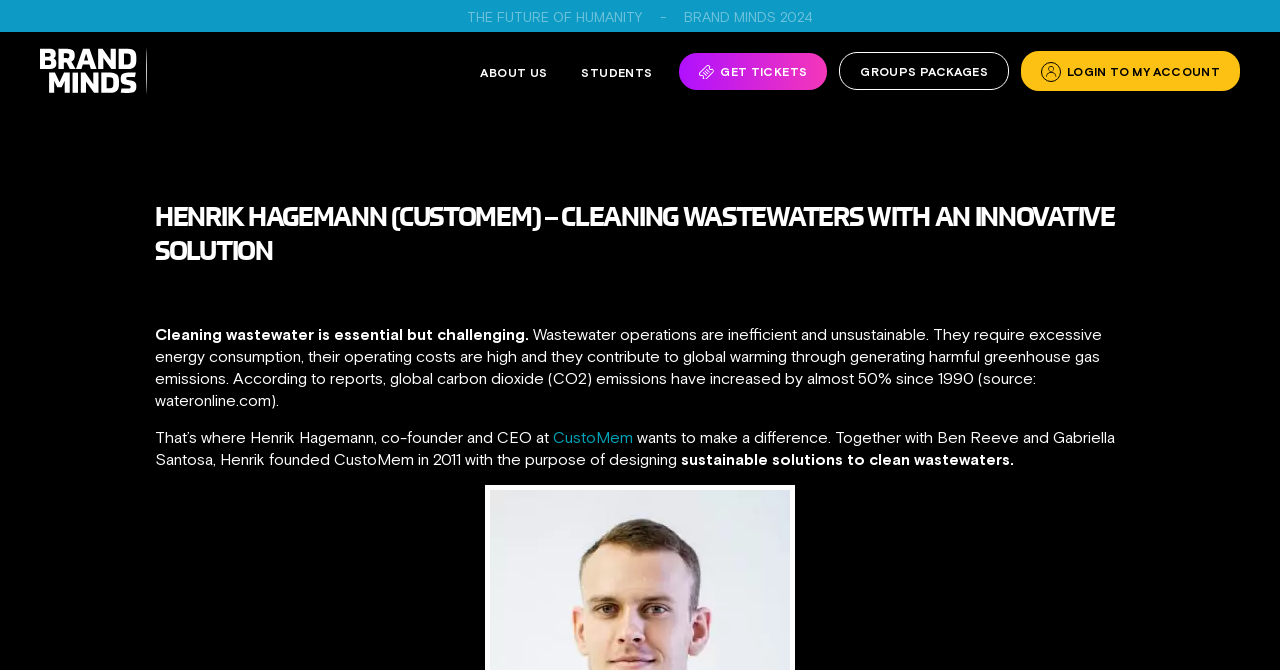Find and specify the bounding box coordinates that correspond to the clickable region for the instruction: "Click on THE FUTURE OF HUMANITY".

[0.363, 0.006, 0.503, 0.045]